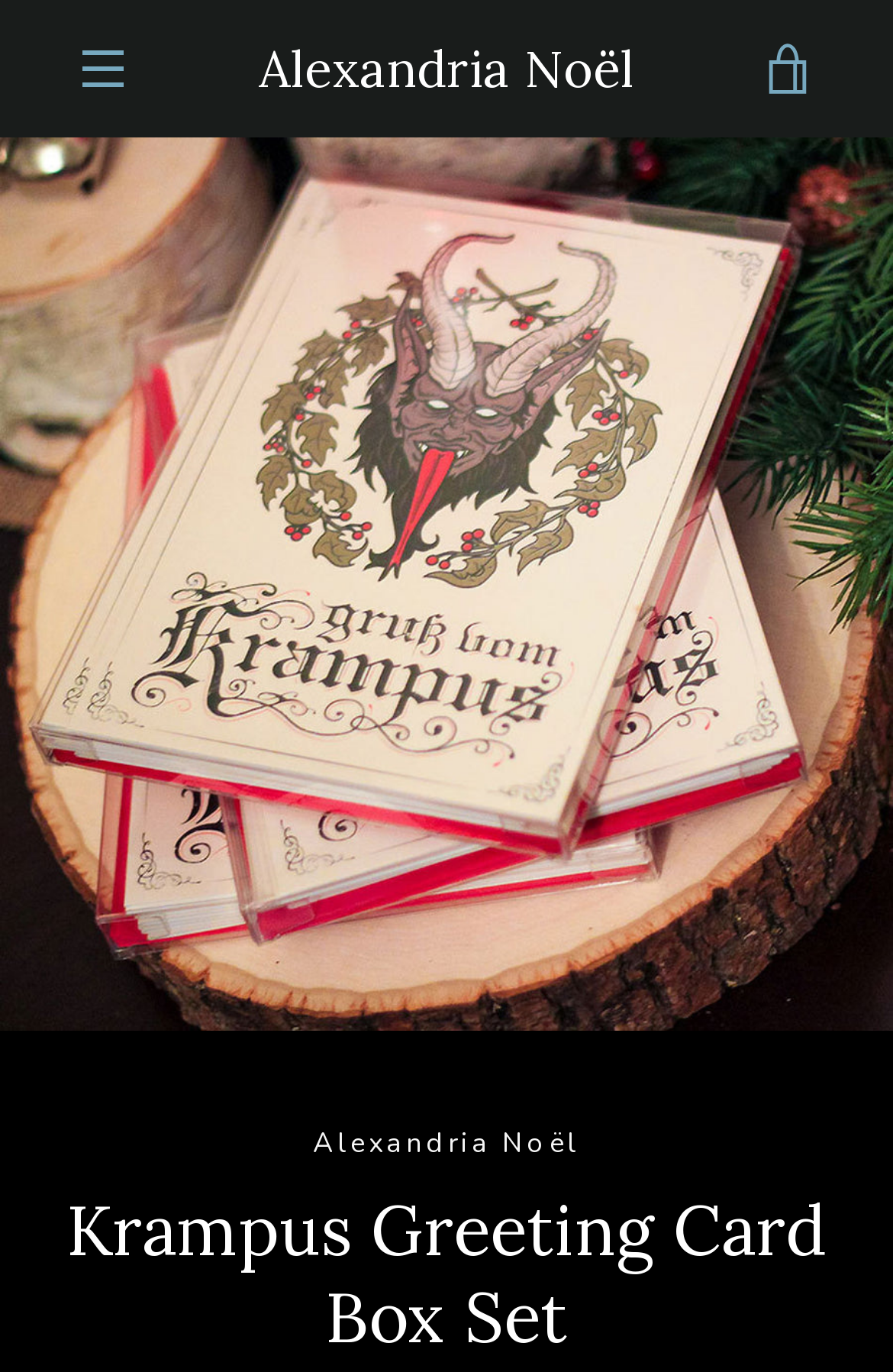Create a detailed description of the webpage's content and layout.

This webpage is about a Krampus holiday card box set sold by Alexandria Noël. At the top left corner, there is a "Skip to content" link. Below it, there is a navigation menu with an "EXPAND NAVIGATION" button. To the right of the navigation menu, there is a link to the website's homepage, "Alexandria Noël". 

On the top right corner, there is a "VIEW CART" link. Below it, there is a large image of the Krampus Greeting Card Box Set, which can be opened in a slideshow. Above the image, there is a heading that reads "Krampus Greeting Card Box Set". 

Below the image, there are several links to different sections of the website, including "HOME", "SHOP", "PORTFOLIO", "CONTACT", "FAQS", "SIZE CHART", "WHOLESALE", and "ABOUT". 

Further down, there is a call-to-action to "SIGN UP FOR EMAIL UPDATES" with a text box and an "Ok" button. At the bottom of the page, there are links to the website's Facebook and Instagram pages, followed by a copyright notice that reads "Copyright © 2024, Alexandria Noël."